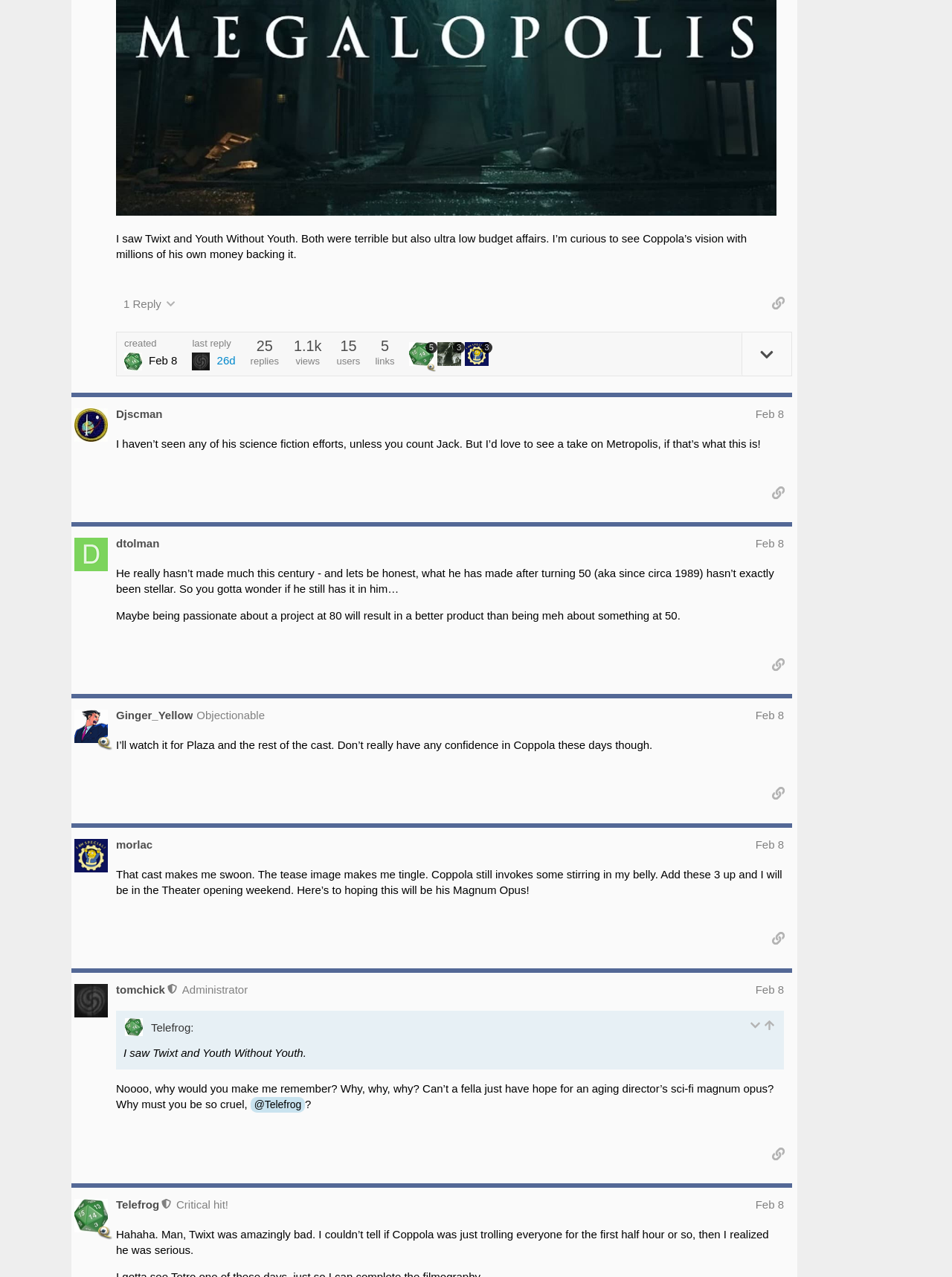Given the webpage screenshot, identify the bounding box of the UI element that matches this description: "last reply 26d".

[0.202, 0.265, 0.247, 0.29]